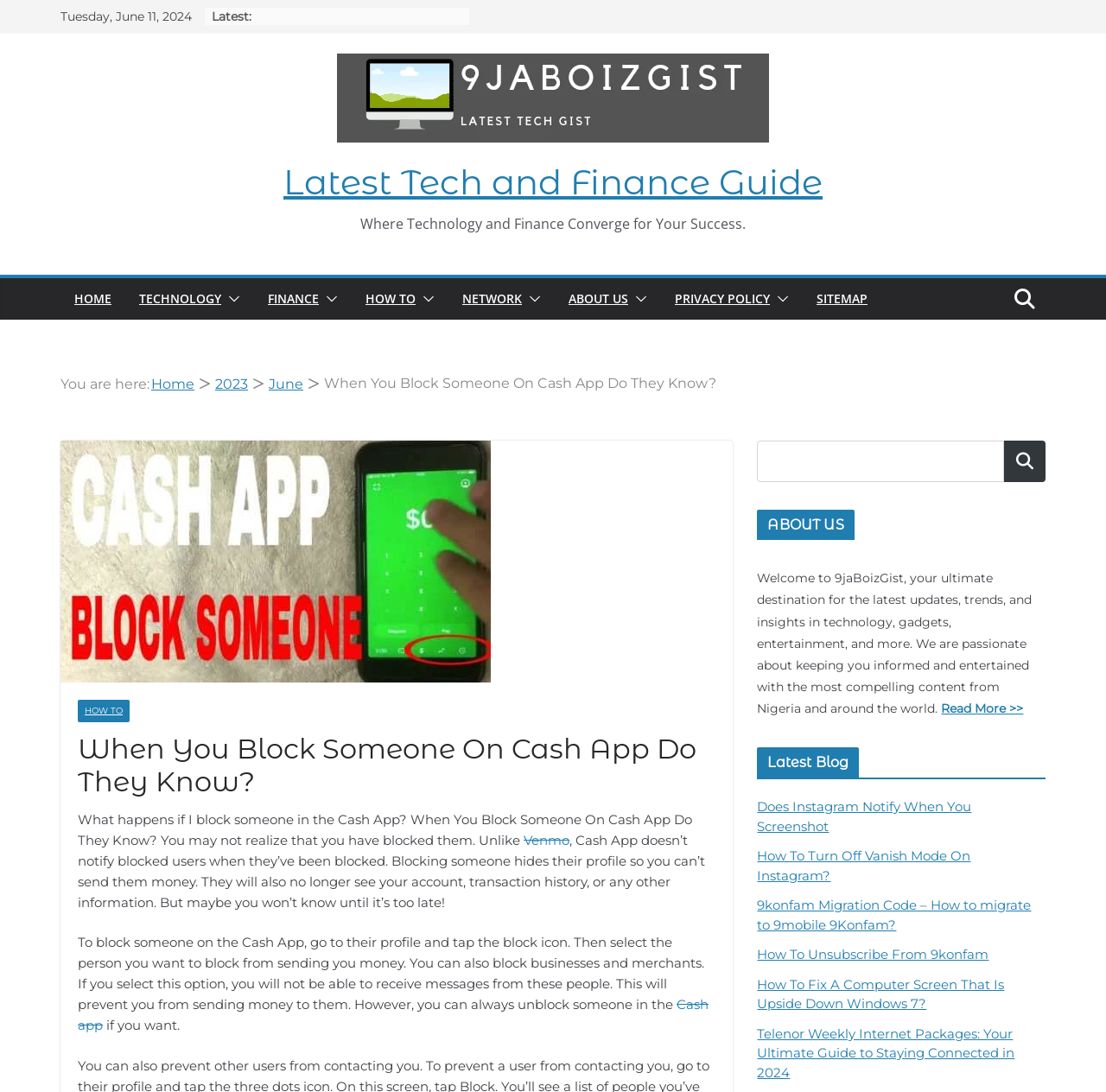What is the date displayed on the webpage?
Using the image as a reference, answer the question with a short word or phrase.

Tuesday, June 11, 2024